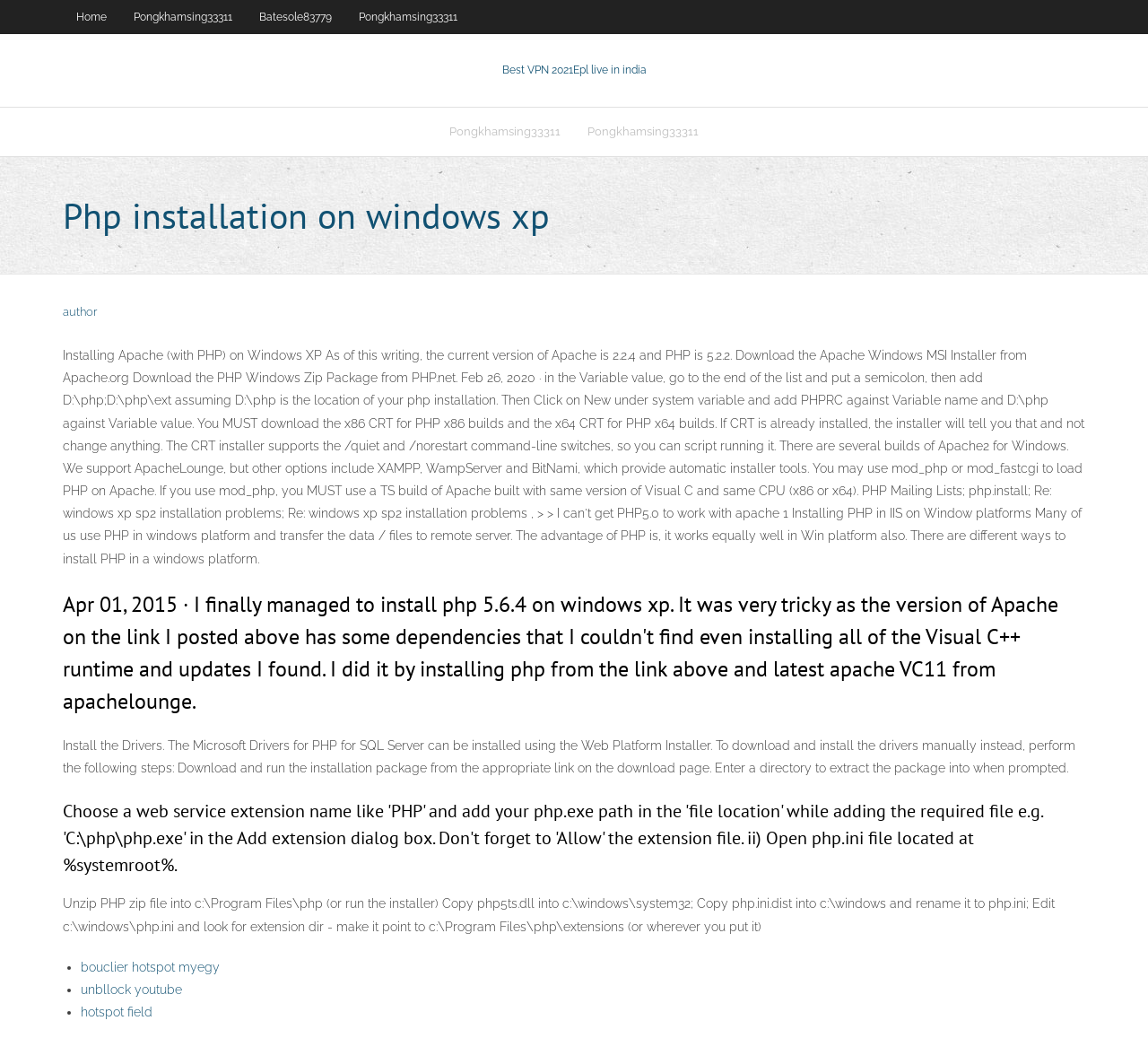Using the element description provided, determine the bounding box coordinates in the format (top-left x, top-left y, bottom-right x, bottom-right y). Ensure that all values are floating point numbers between 0 and 1. Element description: bouclier hotspot myegy

[0.07, 0.925, 0.191, 0.938]